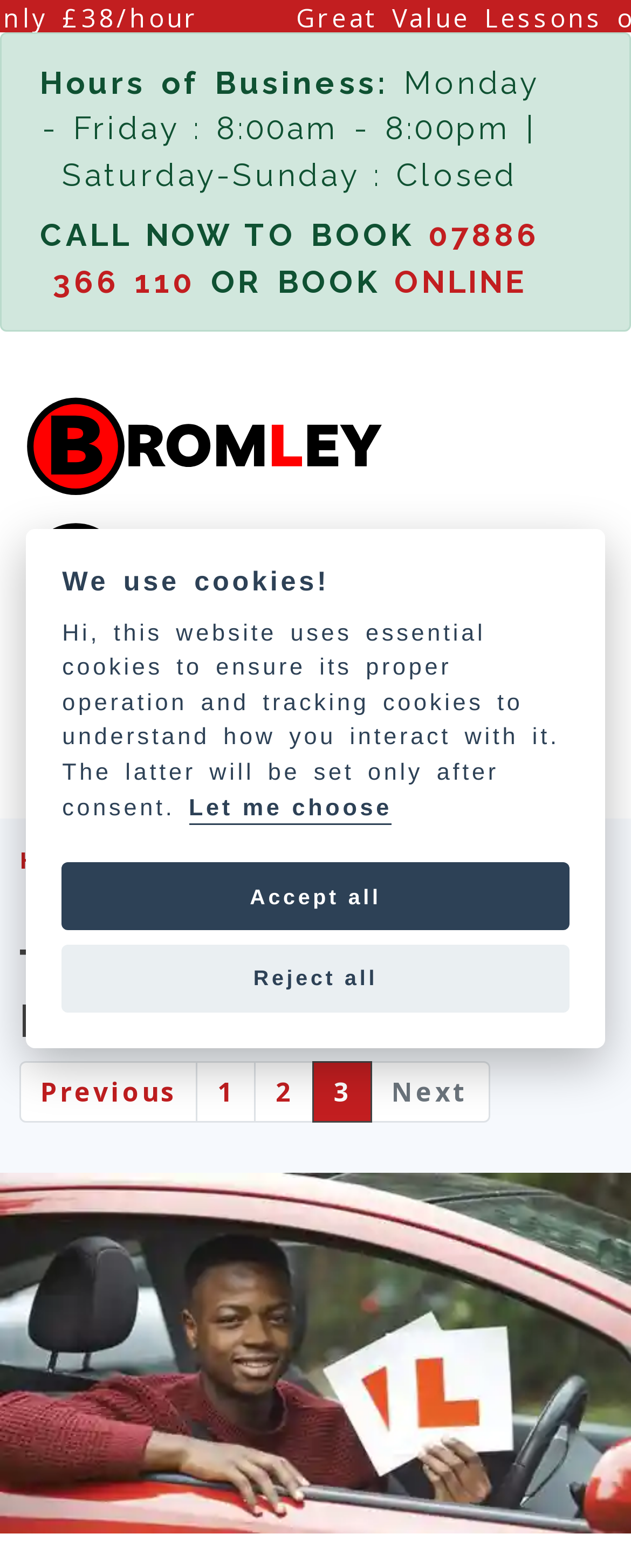Can you find the bounding box coordinates for the element that needs to be clicked to execute this instruction: "Book online"? The coordinates should be given as four float numbers between 0 and 1, i.e., [left, top, right, bottom].

[0.625, 0.168, 0.834, 0.191]